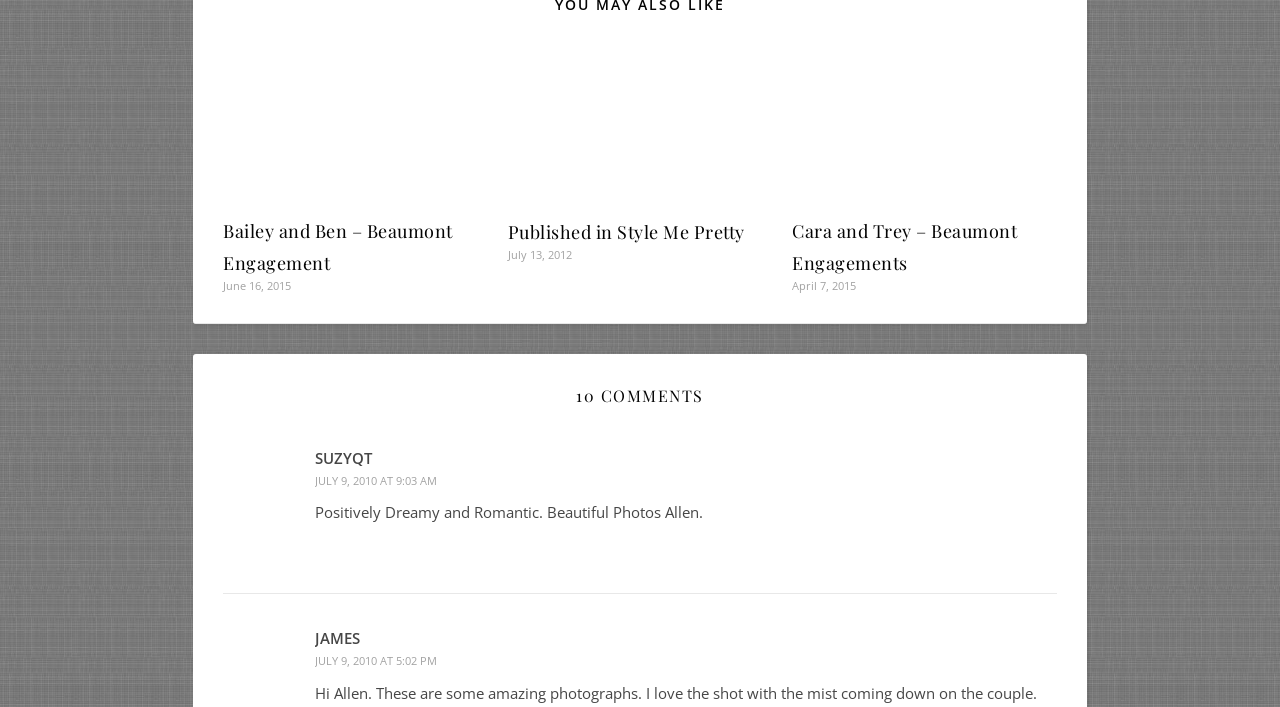Provide a brief response to the question below using one word or phrase:
How many comments are there on this webpage?

10